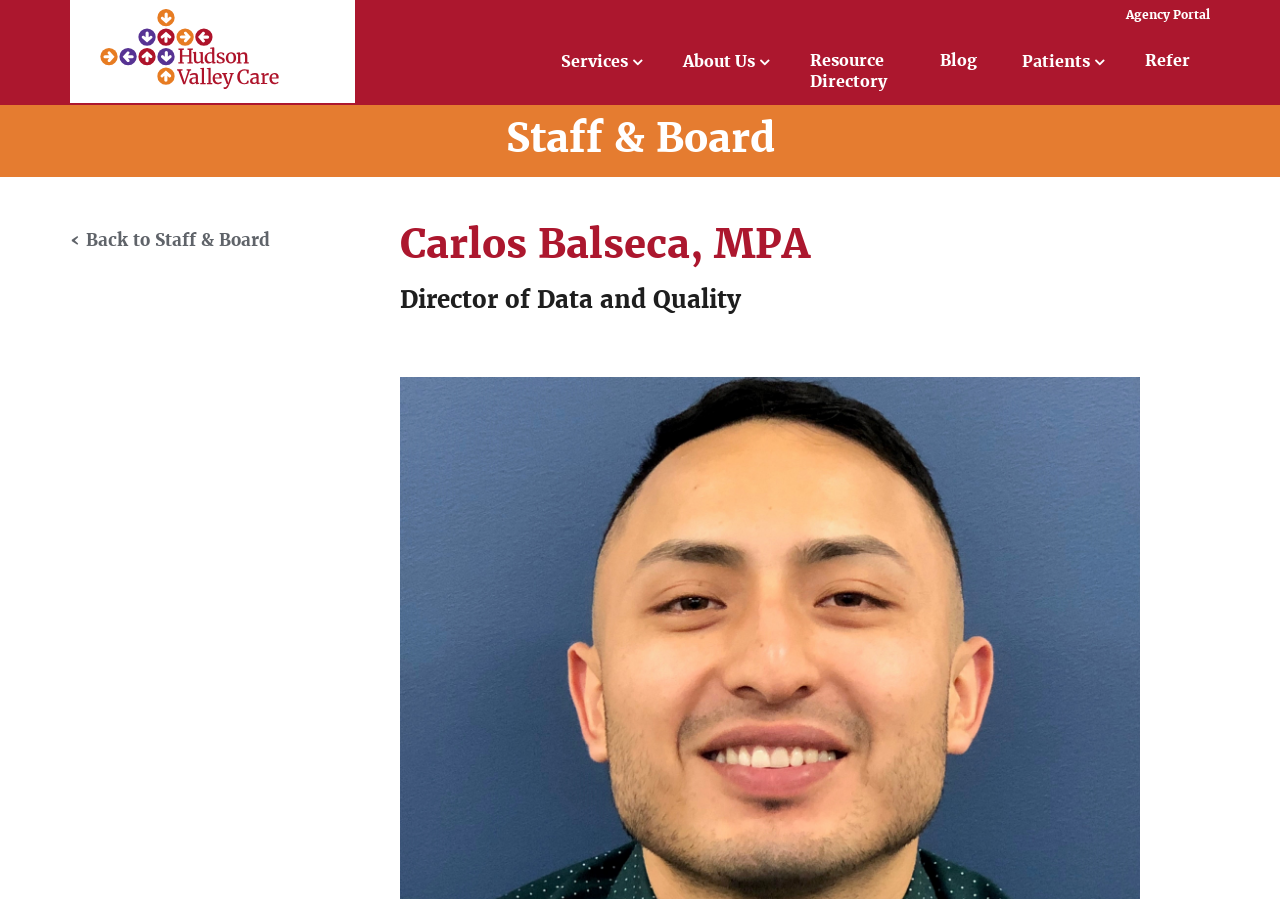Can you find the bounding box coordinates for the element to click on to achieve the instruction: "visit Blog"?

[0.719, 0.044, 0.779, 0.093]